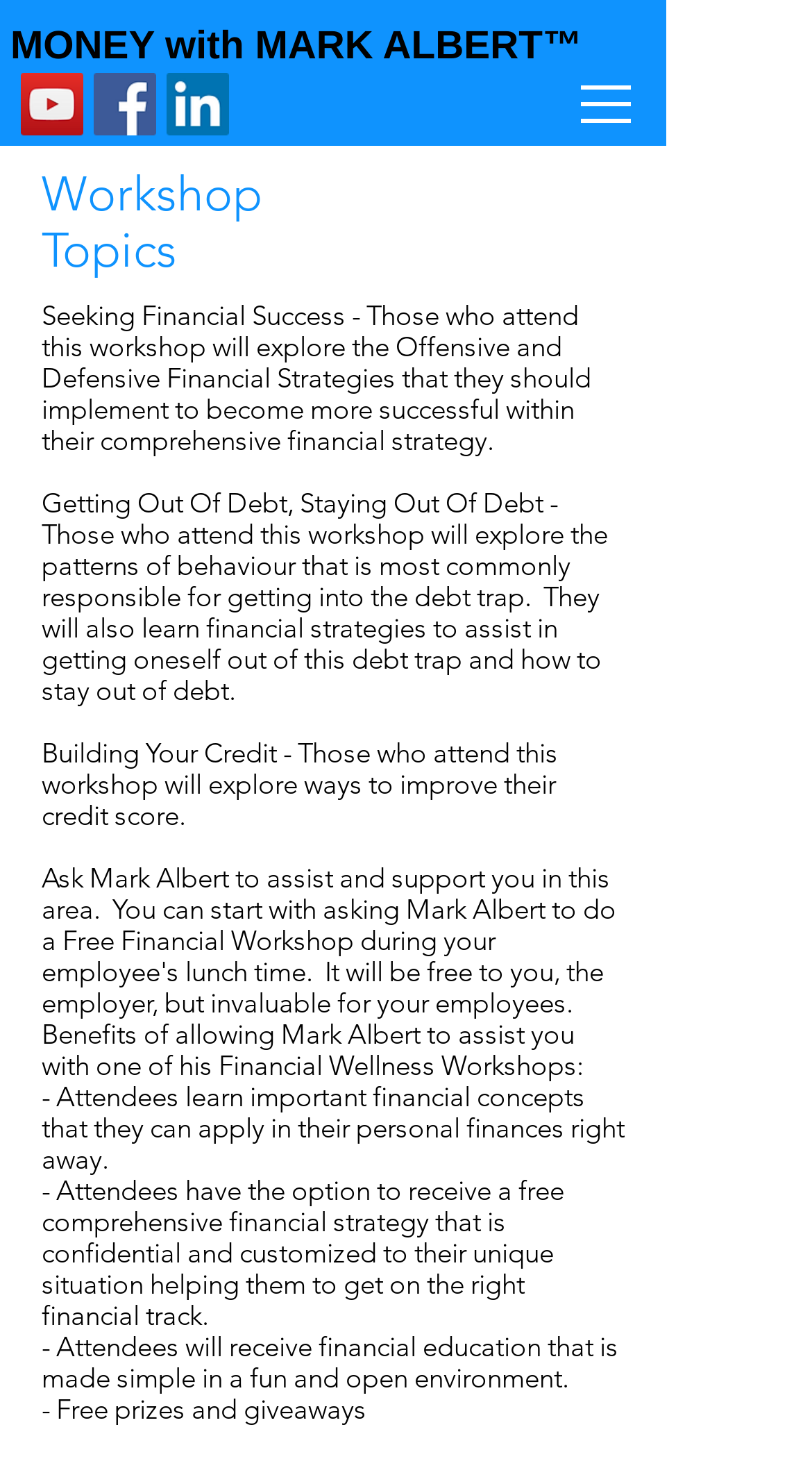What is the environment of the workshop?
From the details in the image, provide a complete and detailed answer to the question.

The environment of the workshop is described as fun and open, as mentioned in the webpage content, which suggests that the workshop is conducted in a relaxed and engaging atmosphere.